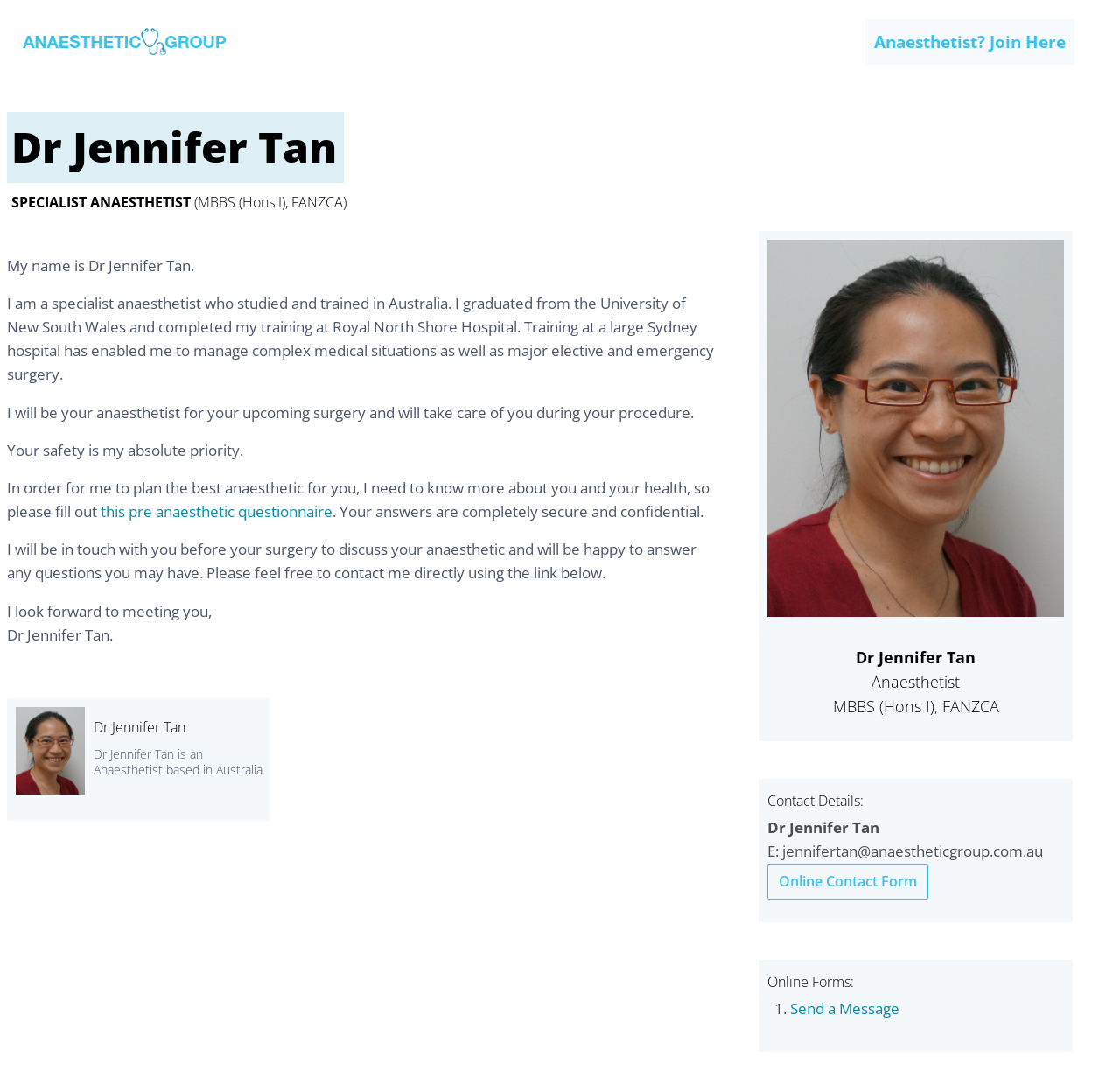Give the bounding box coordinates for the element described as: "this pre anaesthetic questionnaire".

[0.09, 0.465, 0.297, 0.484]